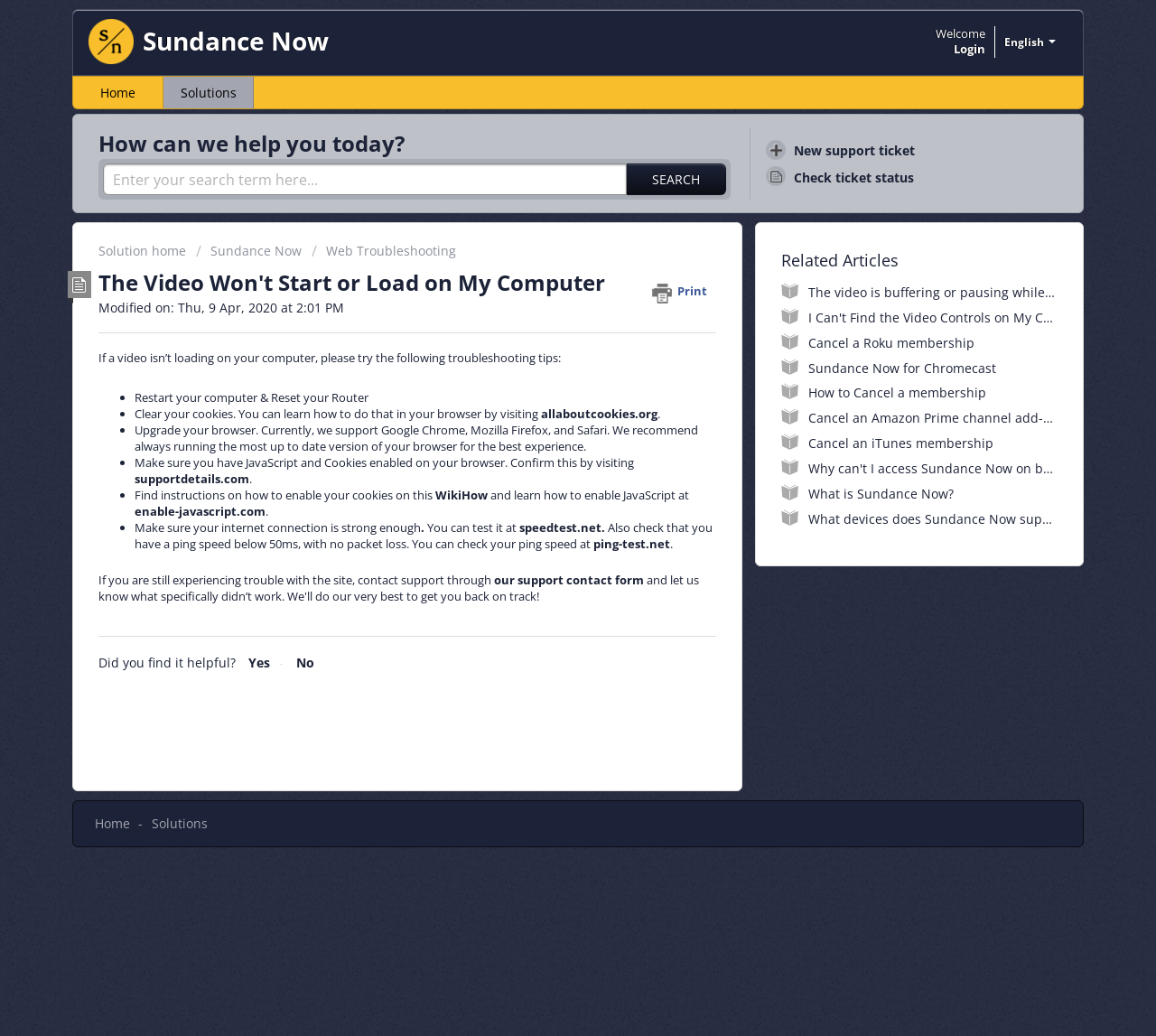Answer the following in one word or a short phrase: 
What is the website's name?

Sundance Now